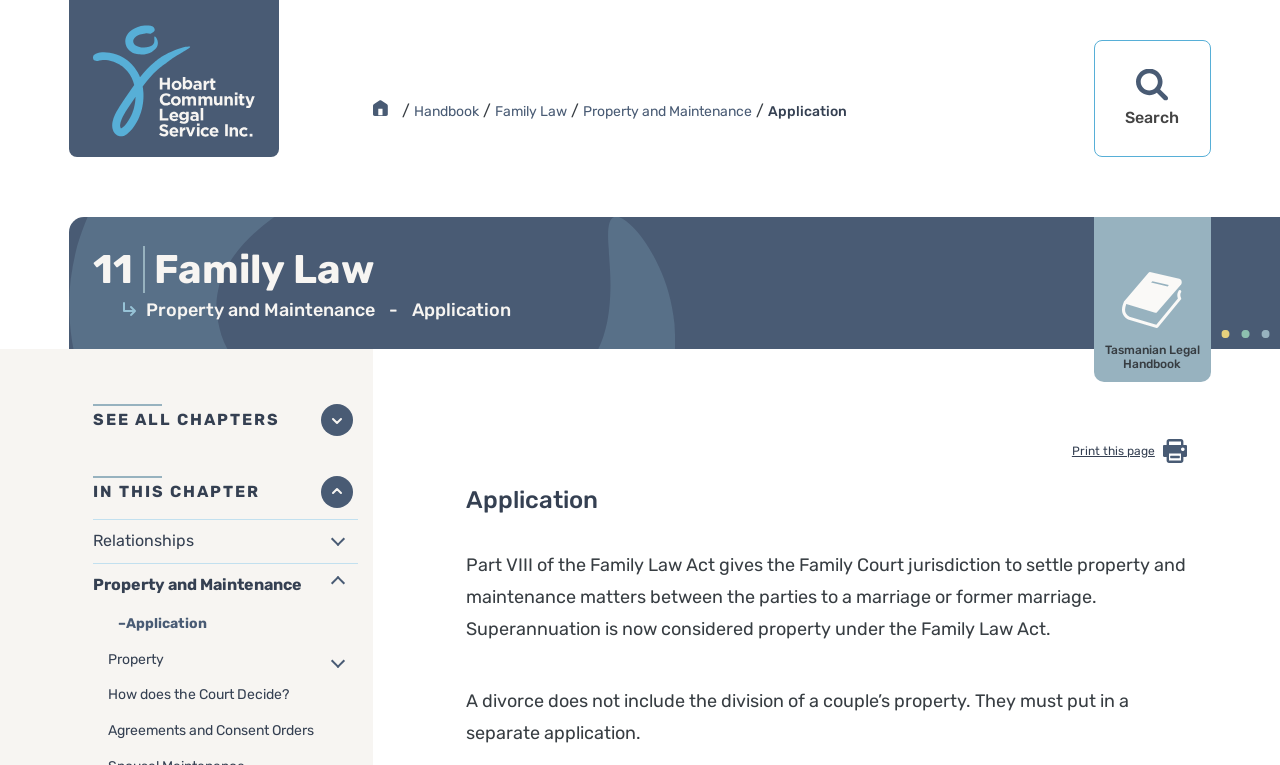Provide a thorough summary of the webpage.

The webpage appears to be a legal service website, specifically the Hobart Community Legal Service, providing free legal assistance to the community. 

At the top left corner, there is a logo image of Hobart Community Legal Service Inc., accompanied by a link with the same name. Next to it, there is another link, "Hobart Community Legal Service". 

Below these links, there is a row of links, including "Handbook", "Family Law", "Property and Maintenance", and "Application". 

On the top right corner, there is a search link with a number "11" and a few related links, including "Family Law", "Property and Maintenance", and "Application". There is also an image of a handbook symbol nearby. 

The main content of the webpage is divided into sections. The first section has a heading "SEE ALL CHAPTERS EXPAND LIST OF CHAPTERS BELOW" with a link to expand the list. 

The next section has a heading "IN THIS CHAPTER EXPAND CURRENT CHAPTER LIST BELOW" with a link to expand the current chapter. 

Below these sections, there are several links related to legal topics, including "Relationships", "Property and Maintenance", "–Application", "Property", "How does the Court Decide?", "Agreements and Consent Orders", and "Print this page". 

There is also a heading "Application" with a detailed description of the Family Law Act, explaining how it gives the Family Court jurisdiction to settle property and maintenance matters between parties to a marriage or former marriage. Additionally, there is a note that a divorce does not include the division of a couple’s property, and they must put in a separate application.